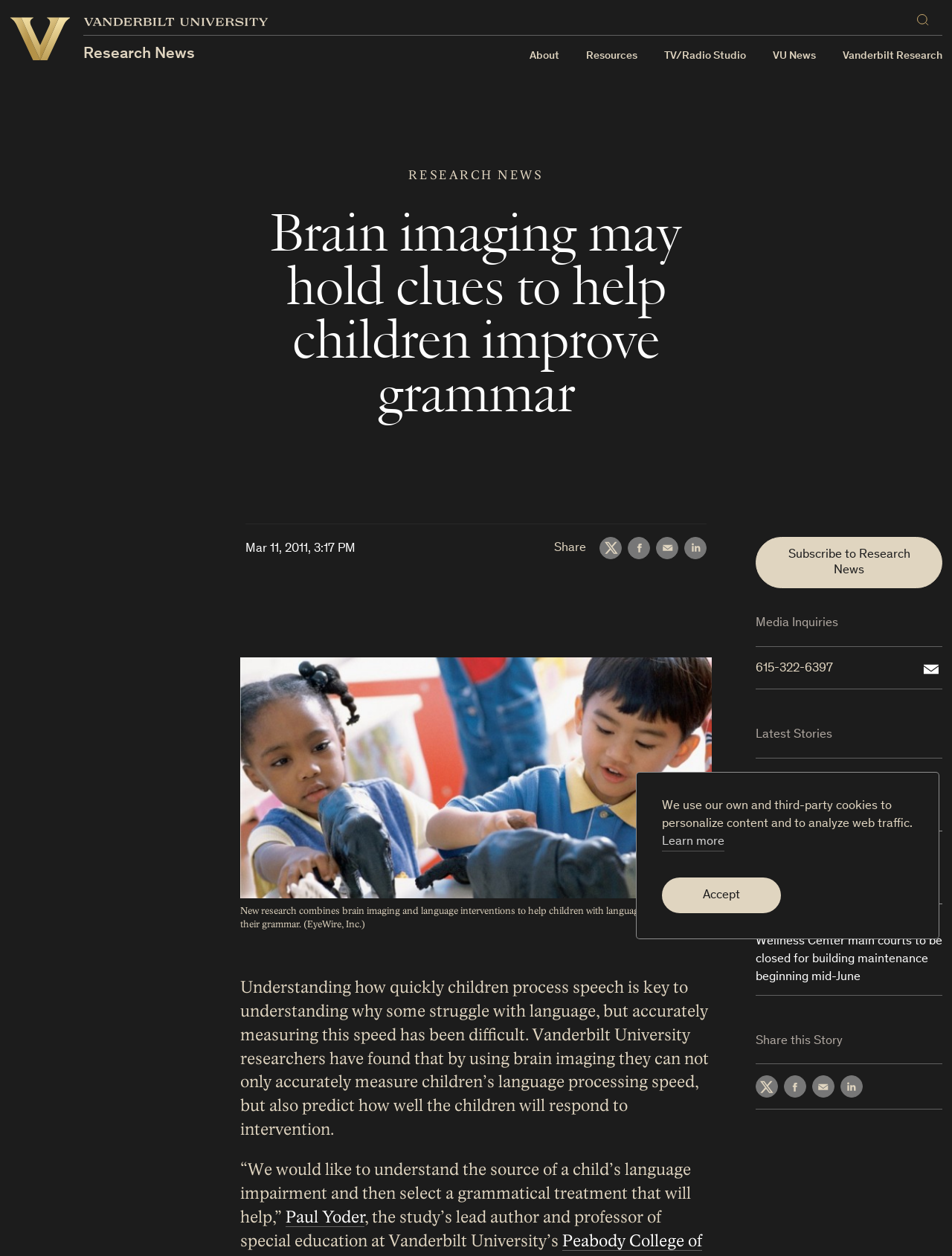What is the main heading displayed on the webpage? Please provide the text.

Brain imaging may hold clues to help children improve grammar